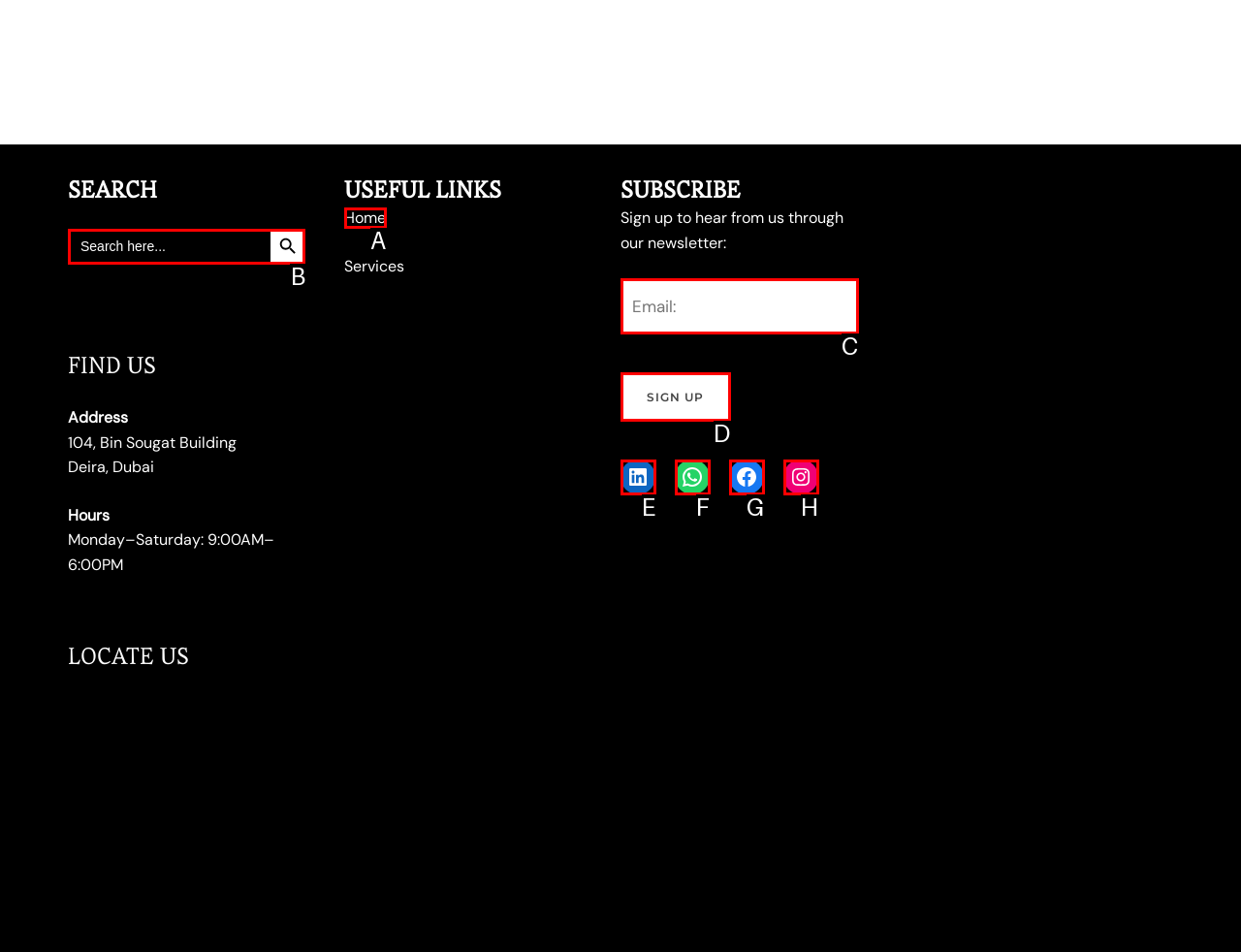Decide which letter you need to select to fulfill the task: Search for something
Answer with the letter that matches the correct option directly.

B